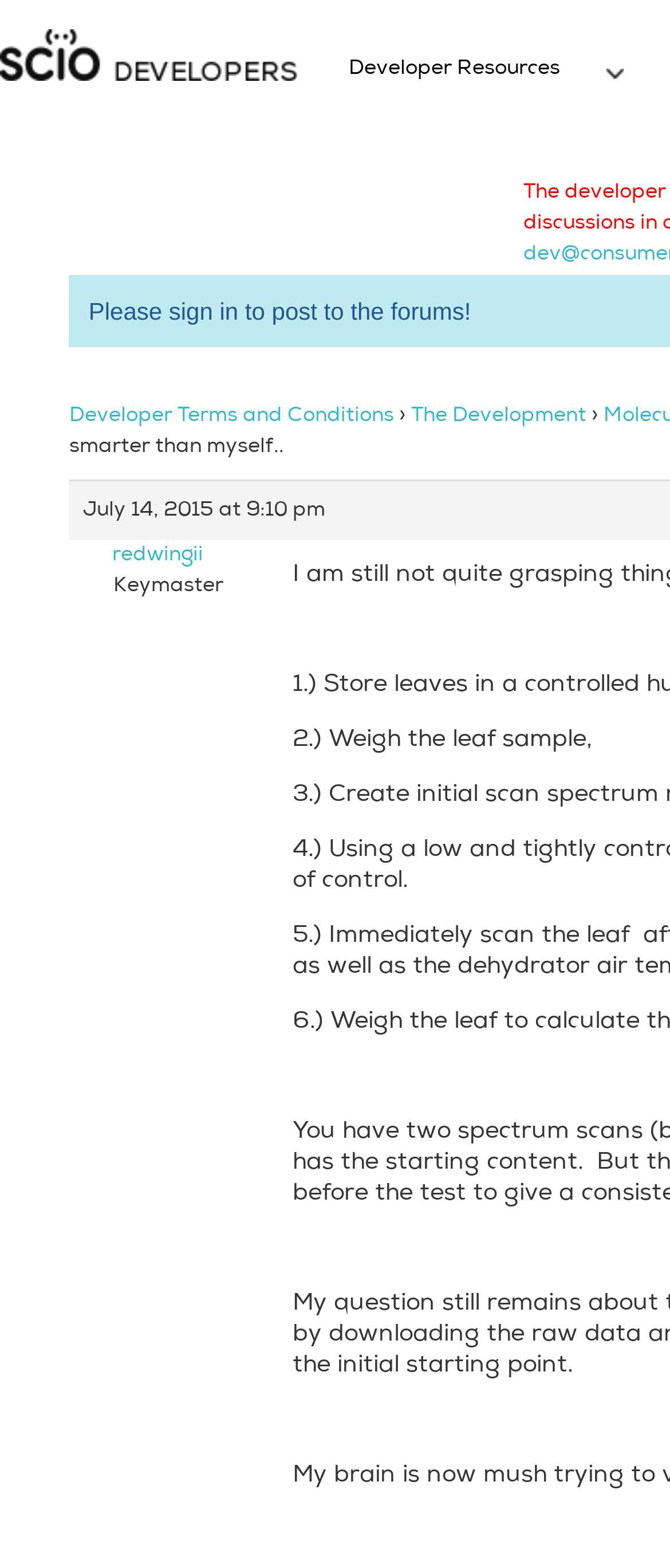Use a single word or phrase to respond to the question:
What is the first resource listed under Developer Resources?

Developer Terms and Conditions